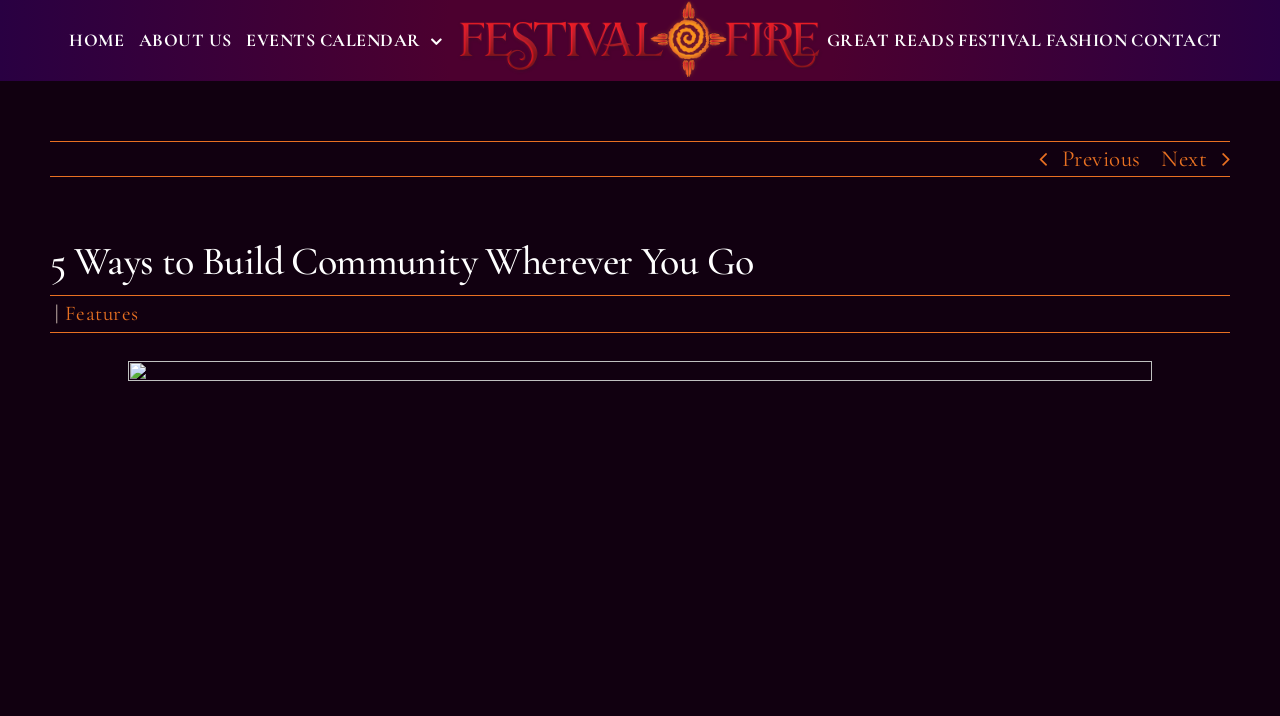Reply to the question with a single word or phrase:
What is the direction of the arrow in the 'Previous' link?

left